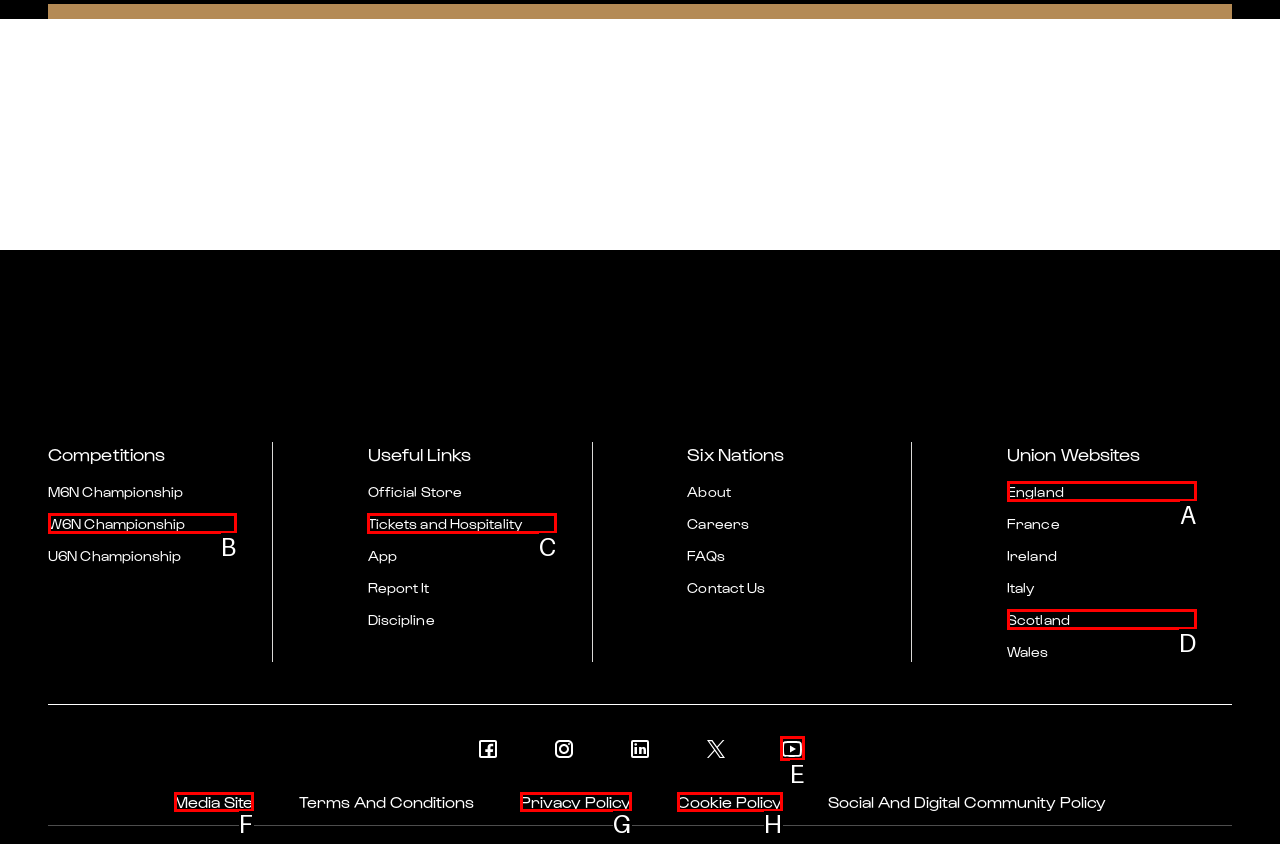Assess the description: Cookie Policy and select the option that matches. Provide the letter of the chosen option directly from the given choices.

H